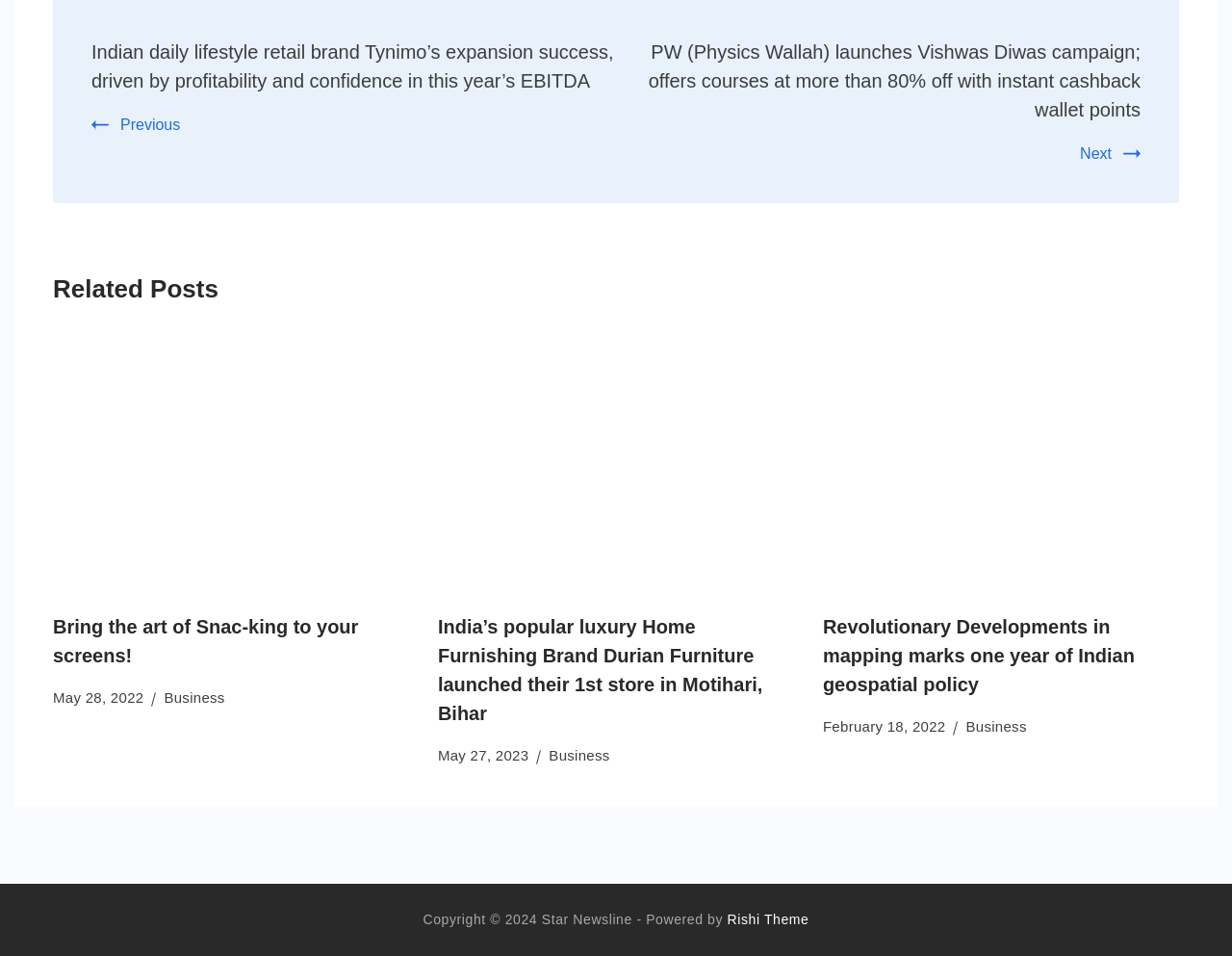Please indicate the bounding box coordinates of the element's region to be clicked to achieve the instruction: "Read about Bring the art of Snac-king to your screens!". Provide the coordinates as four float numbers between 0 and 1, i.e., [left, top, right, bottom].

[0.043, 0.645, 0.291, 0.697]